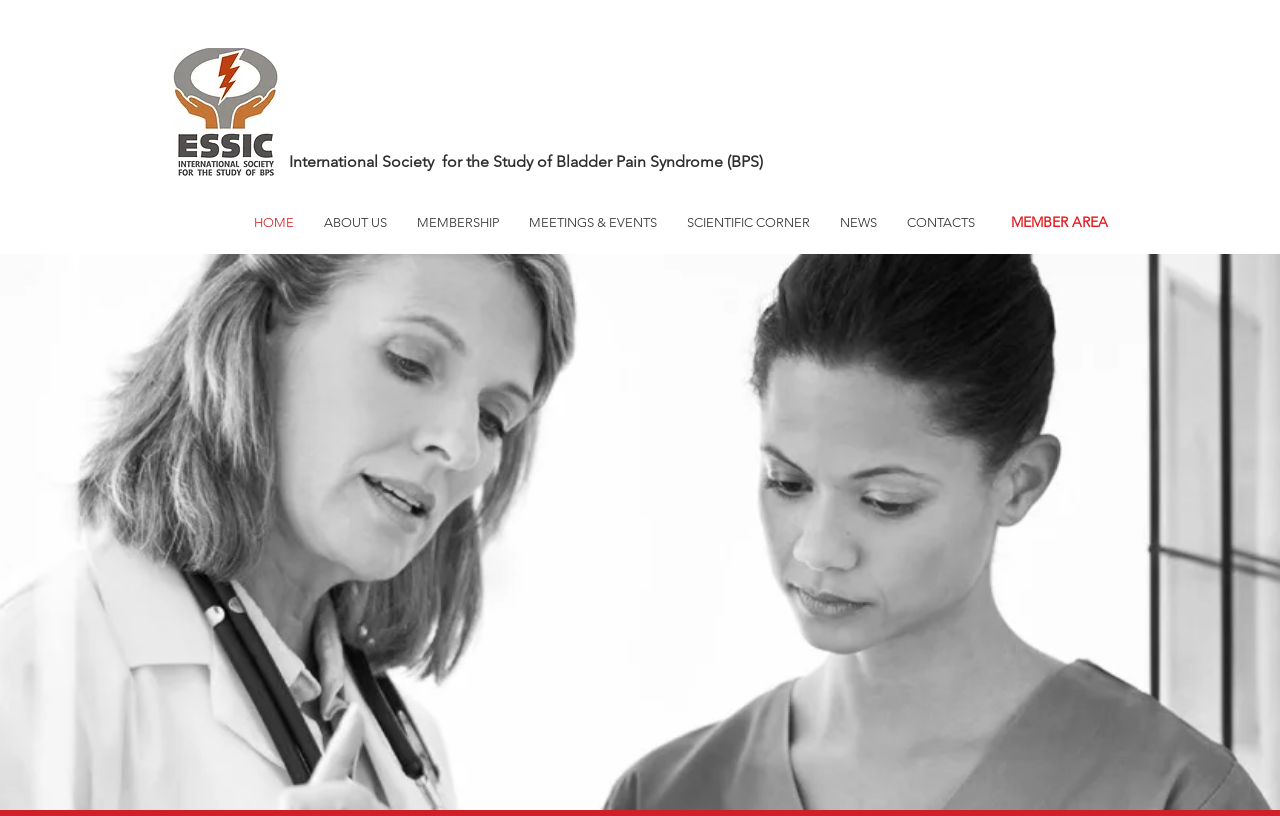Provide the bounding box for the UI element matching this description: "HOME".

[0.187, 0.254, 0.241, 0.293]